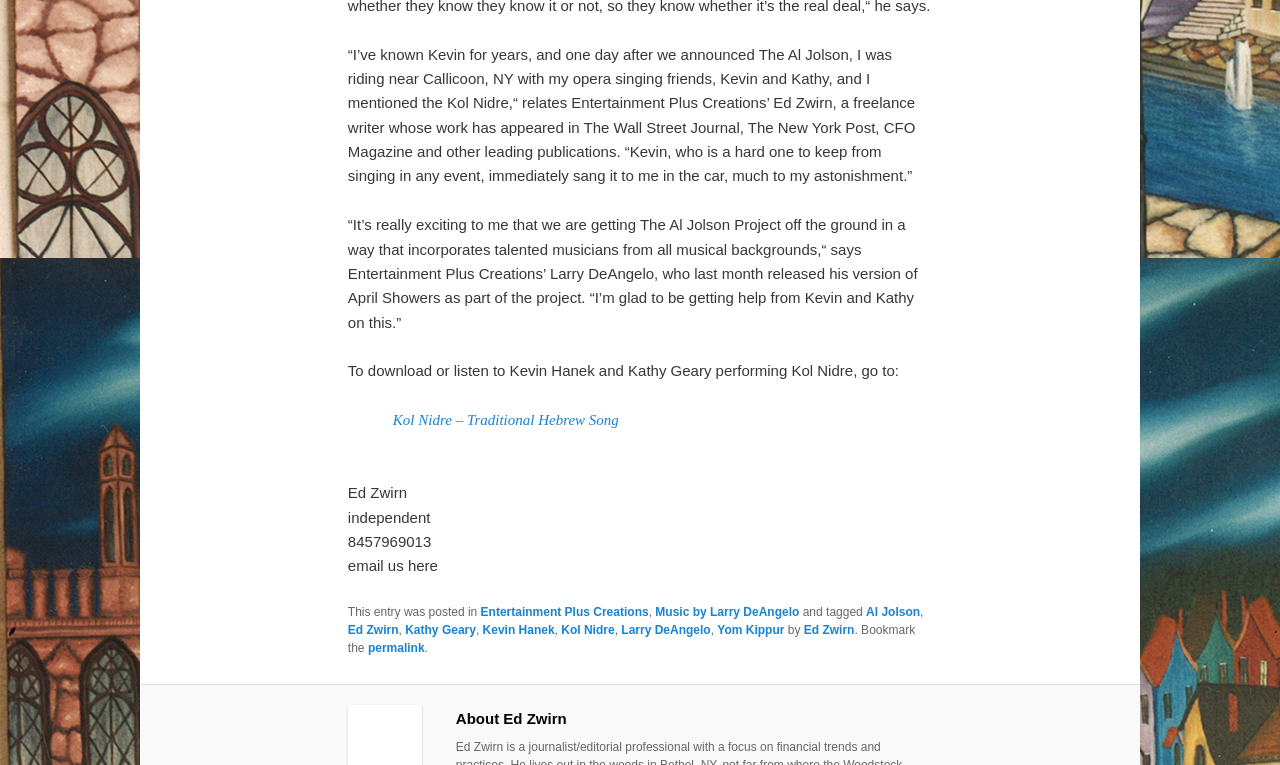Predict the bounding box coordinates of the area that should be clicked to accomplish the following instruction: "donate to North House Folk School". The bounding box coordinates should consist of four float numbers between 0 and 1, i.e., [left, top, right, bottom].

None